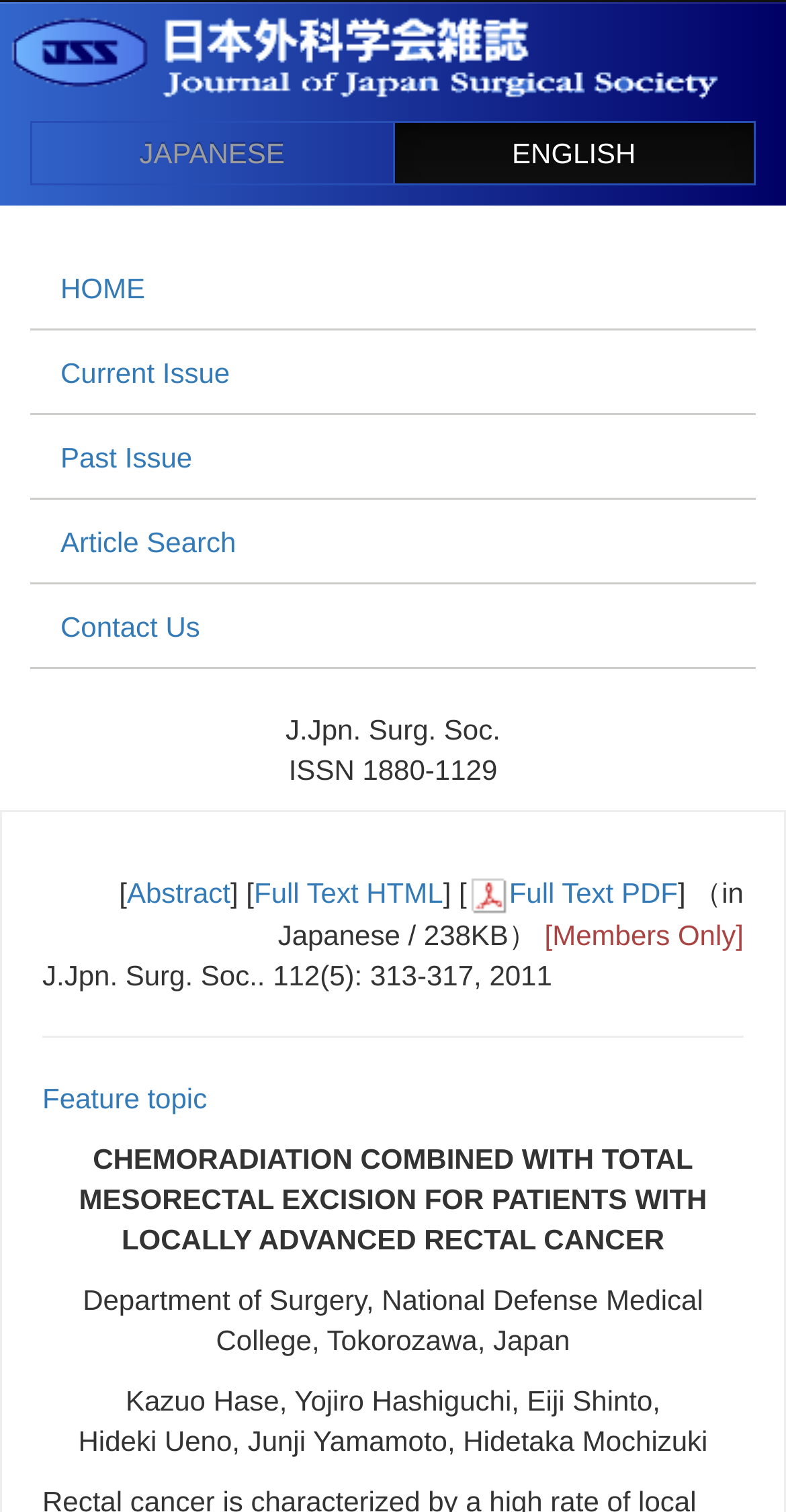What is the language of this webpage?
Answer the question with a detailed explanation, including all necessary information.

The webpage has links to switch between Japanese and English languages, indicating that the content is available in both languages.